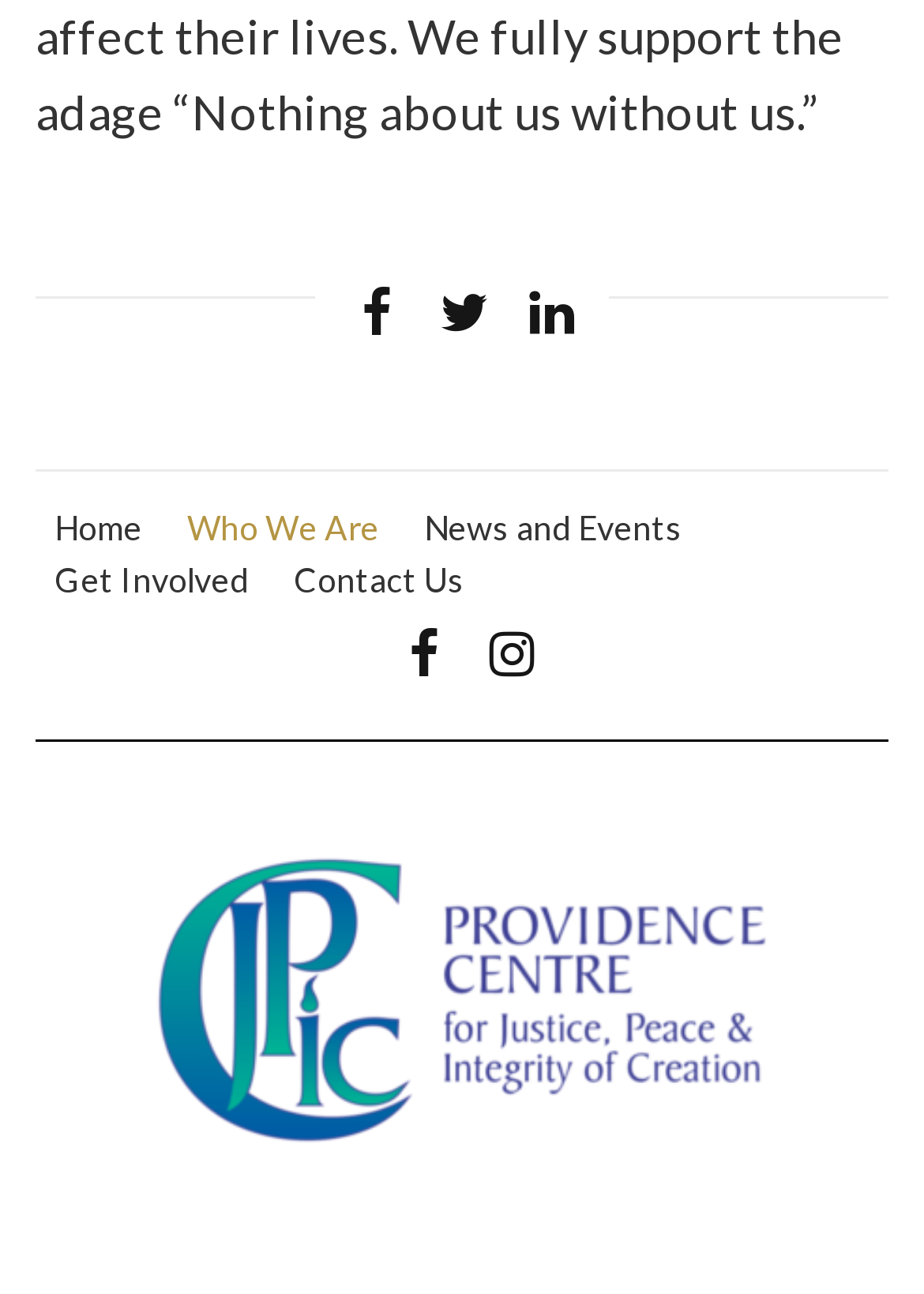Using the format (top-left x, top-left y, bottom-right x, bottom-right y), and given the element description, identify the bounding box coordinates within the screenshot: News and Events

[0.459, 0.387, 0.738, 0.429]